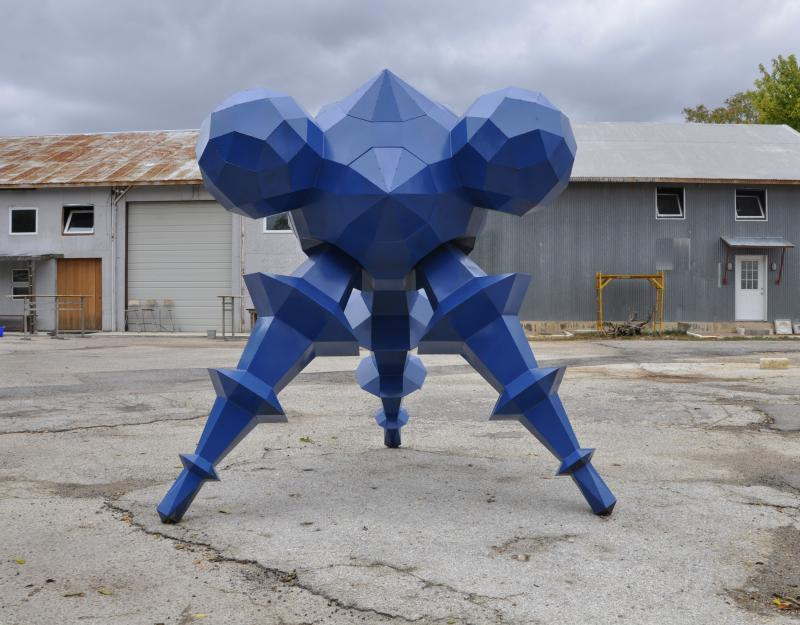Review the image closely and give a comprehensive answer to the question: What is the weather condition in the scene?

The caption notes that 'the atmosphere is somewhat overcast', suggesting that the sky is cloudy and the lighting is not bright, which adds to the moody quality of the scene.